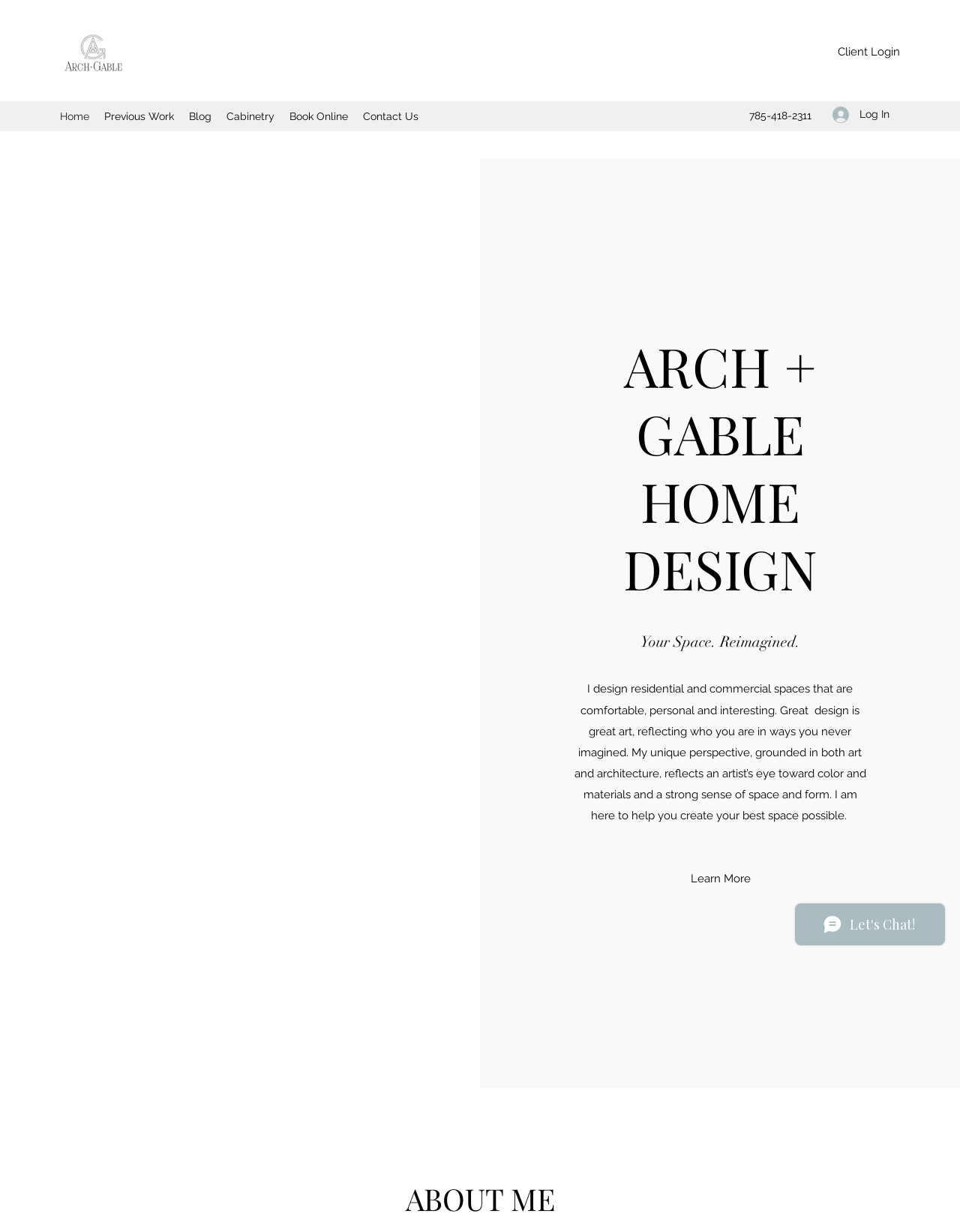What is the navigation menu item after 'Home'?
Using the visual information, reply with a single word or short phrase.

Previous Work